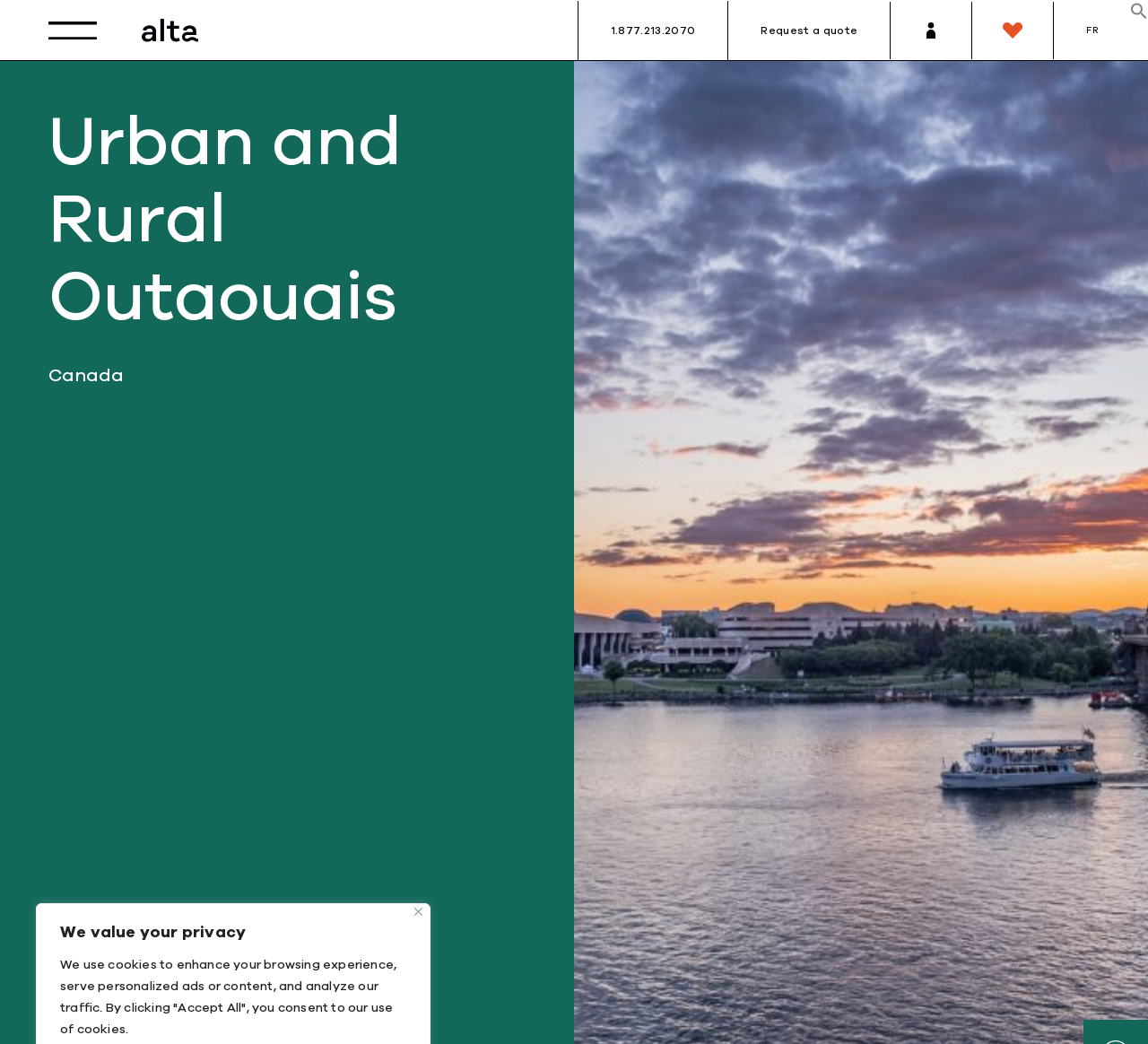What is the phone number to request a quote?
Based on the screenshot, provide your answer in one word or phrase.

1.877.213.2070